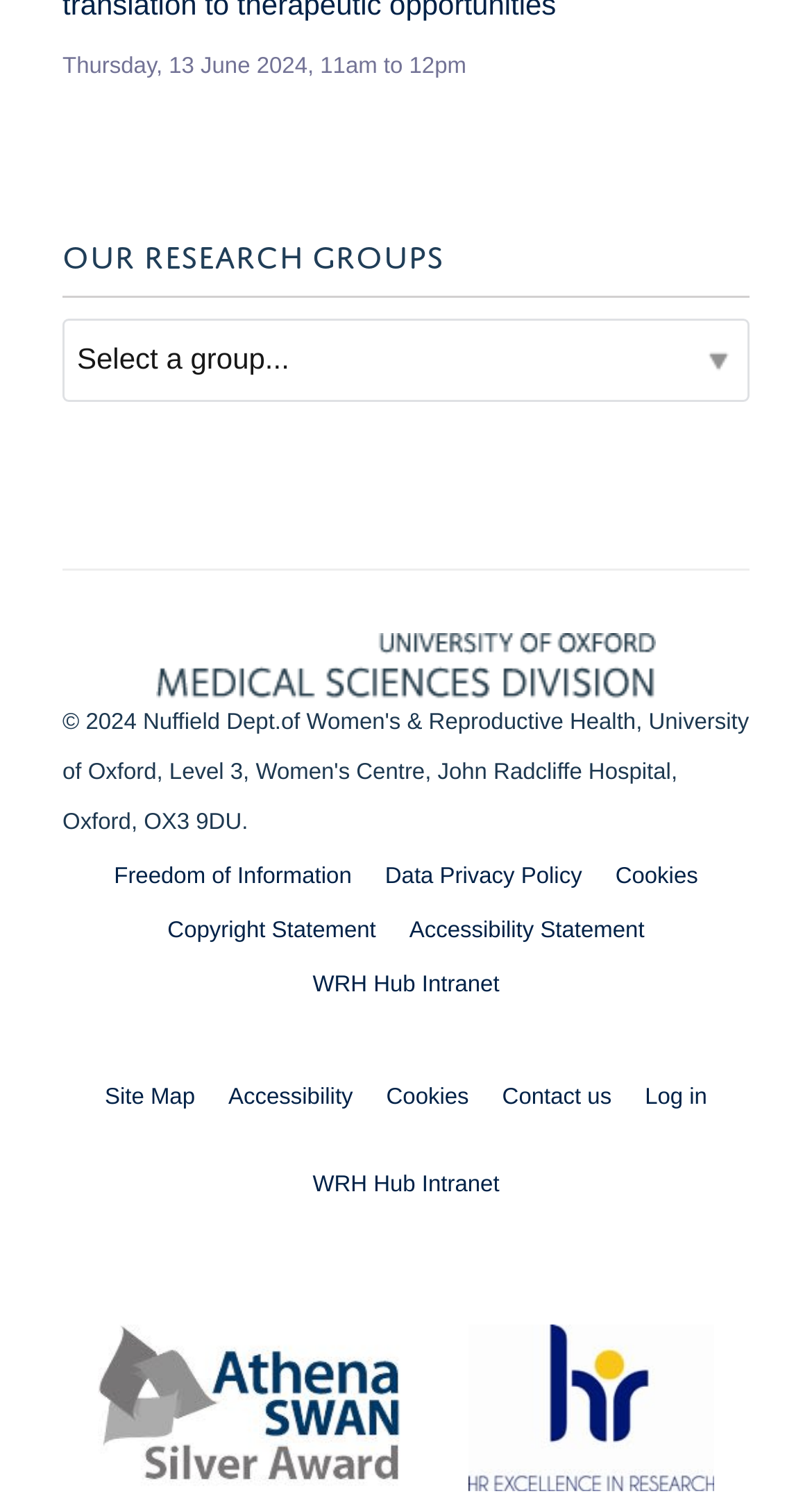Identify the bounding box of the HTML element described as: "WRH Hub Intranet".

[0.385, 0.65, 0.615, 0.667]